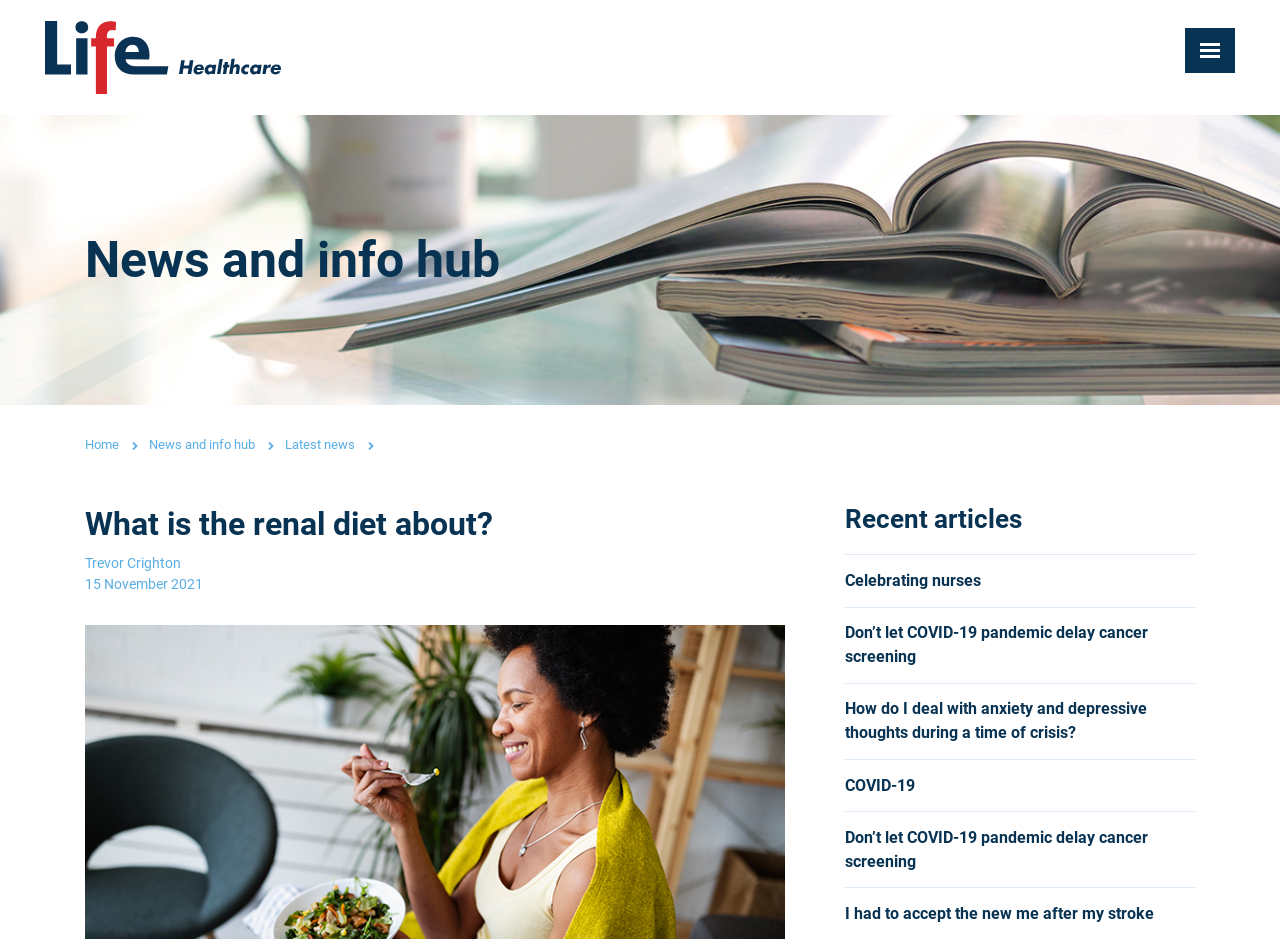Show the bounding box coordinates for the element that needs to be clicked to execute the following instruction: "View latest news". Provide the coordinates in the form of four float numbers between 0 and 1, i.e., [left, top, right, bottom].

[0.223, 0.466, 0.277, 0.482]